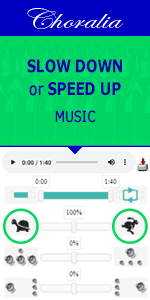Please give a one-word or short phrase response to the following question: 
What is the purpose of the 'SLOW DOWN or SPEED UP' banner?

emphasizing tempo adjustment